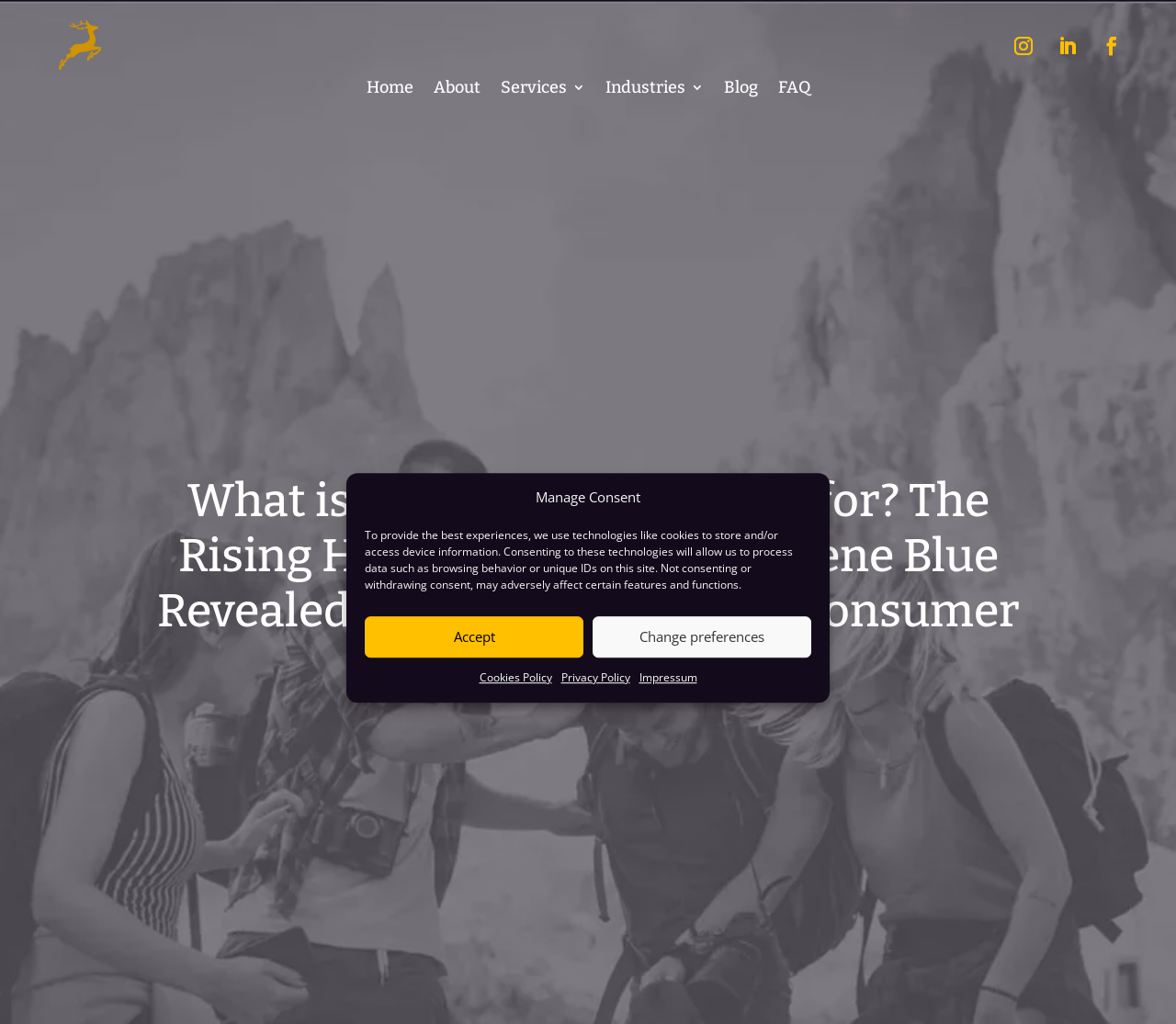What is the topic of the consumer insight report?
Using the image, elaborate on the answer with as much detail as possible.

The topic of the consumer insight report is Methylene Blue, as indicated by the heading 'What is methylene blue used for? The Rising Health Trend of Methylene Blue Revealed in a Comprehensive Consumer Insight Report'.